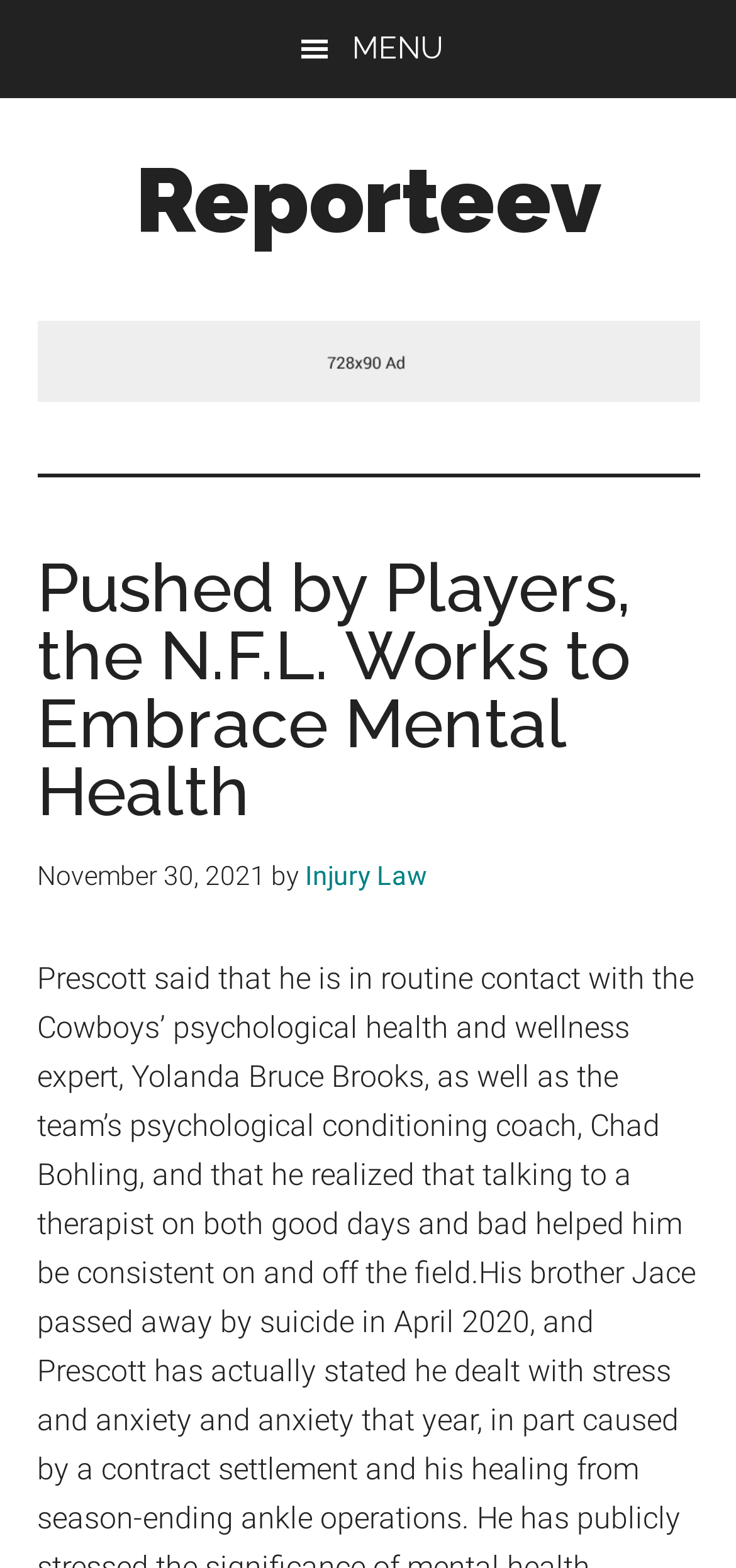Convey a detailed summary of the webpage, mentioning all key elements.

The webpage appears to be a news article page, with a focus on mental health in the N.F.L. The top-left corner of the page features a menu button with a hamburger icon, which is not currently expanded. Below the menu button, there are two "Skip to" links, one for main content and one for the primary sidebar, both of which are positioned at the very top of the page.

The main content area begins with a link to the website's name, "Reporteev", followed by a brief tagline "News, reviews and more!". An advertisement is placed below the tagline, spanning almost the entire width of the page. The ad features an image with a caption "Ad example".

The main article begins below the advertisement, with a large heading that reads "Pushed by Players, the N.F.L. Works to Embrace Mental Health". The article's publication date, "November 30, 2021", is displayed below the heading, along with a link to "Injury Law" on the right side.